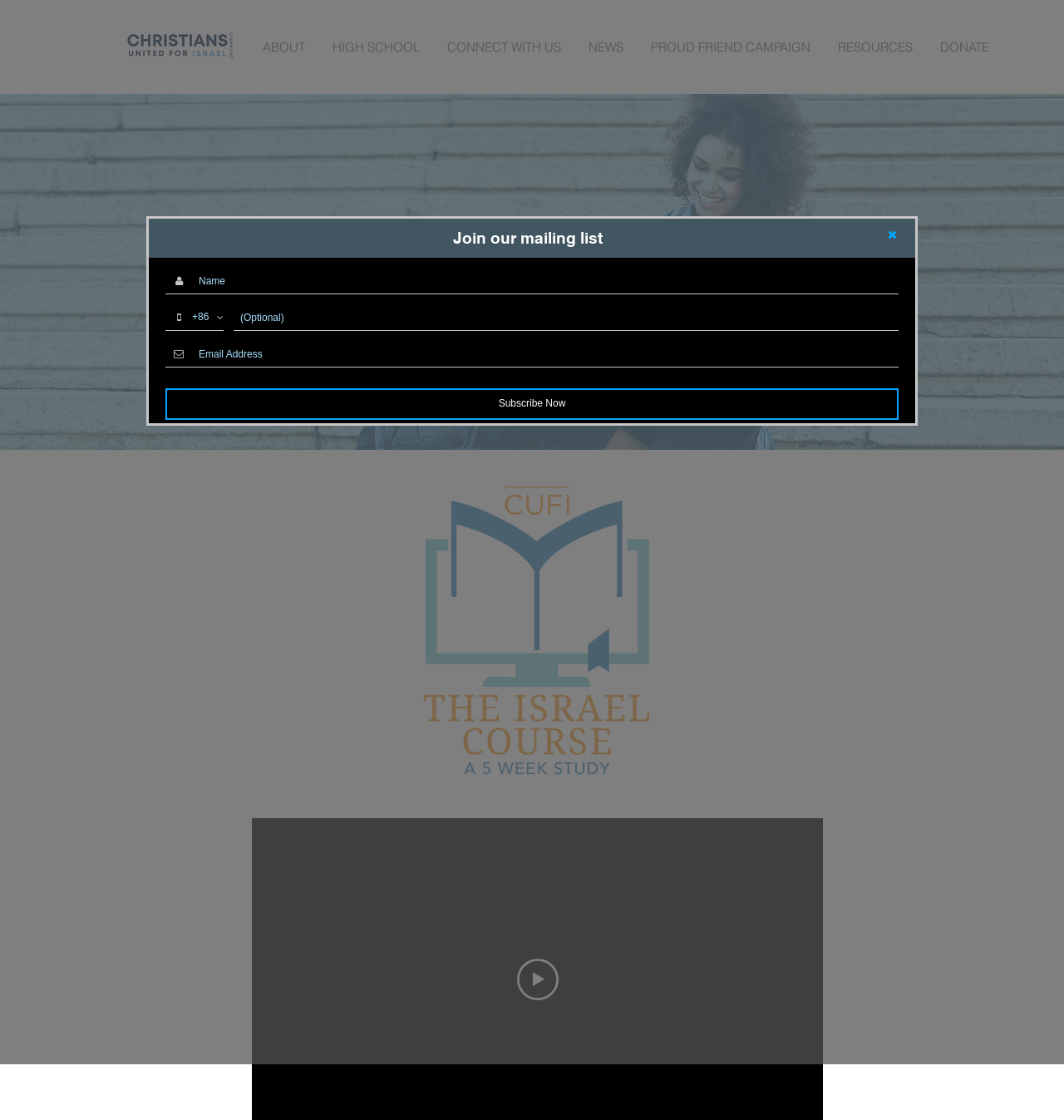Determine the bounding box coordinates of the region I should click to achieve the following instruction: "Donate". Ensure the bounding box coordinates are four float numbers between 0 and 1, i.e., [left, top, right, bottom].

[0.87, 0.024, 0.941, 0.061]